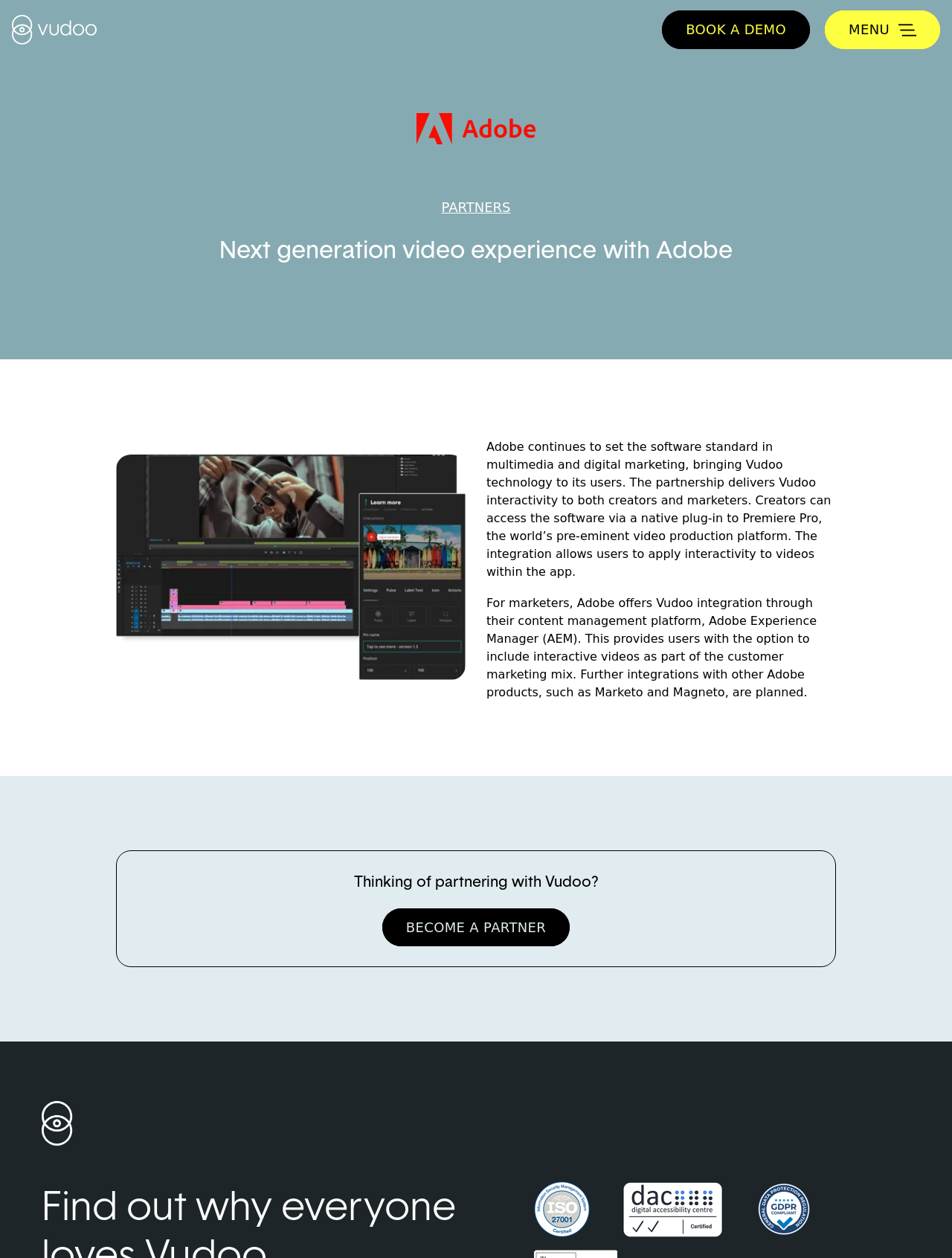Reply to the question with a brief word or phrase: How many logos are displayed at the bottom of the webpage?

3